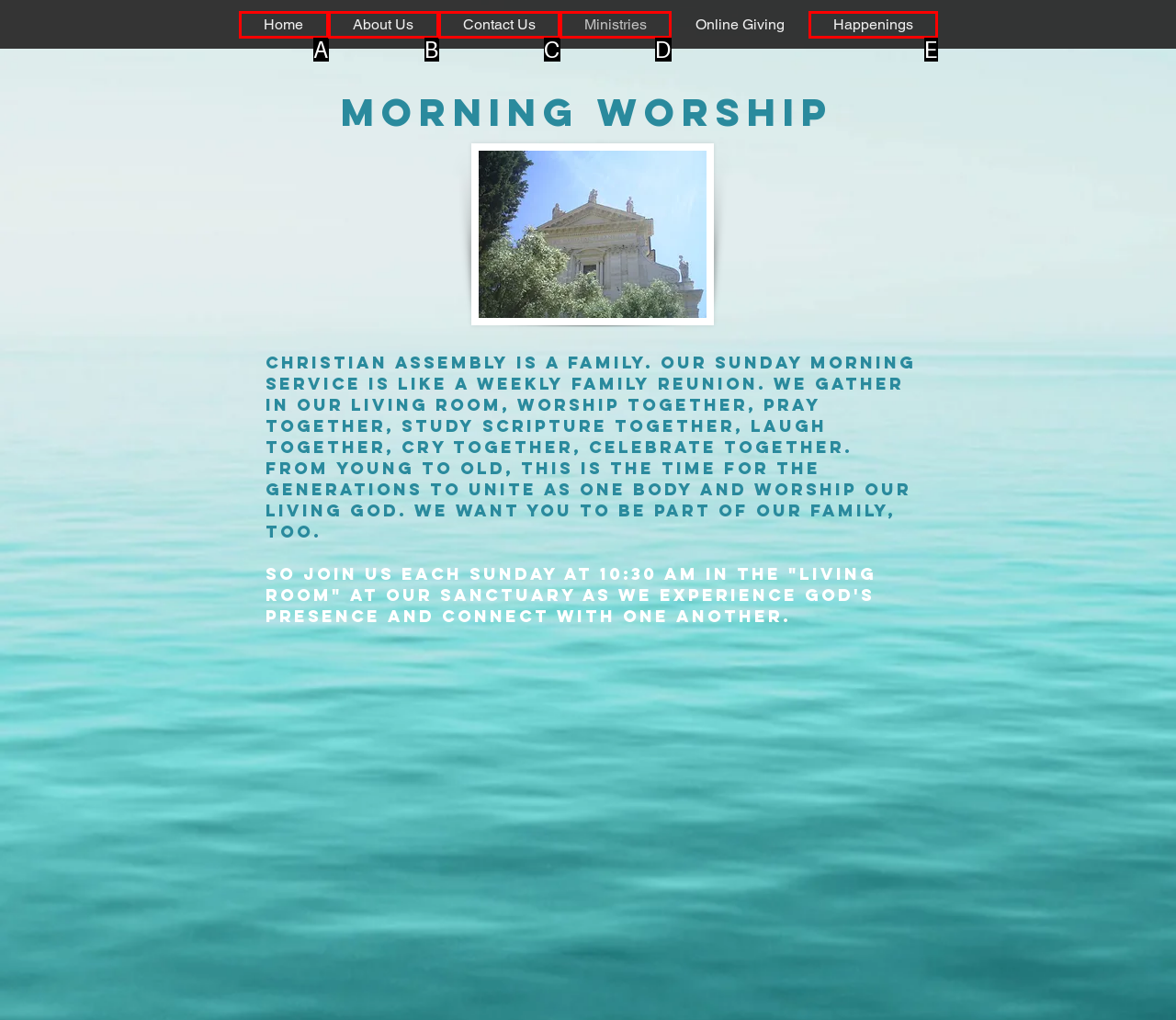Which option best describes: Happenings
Respond with the letter of the appropriate choice.

E